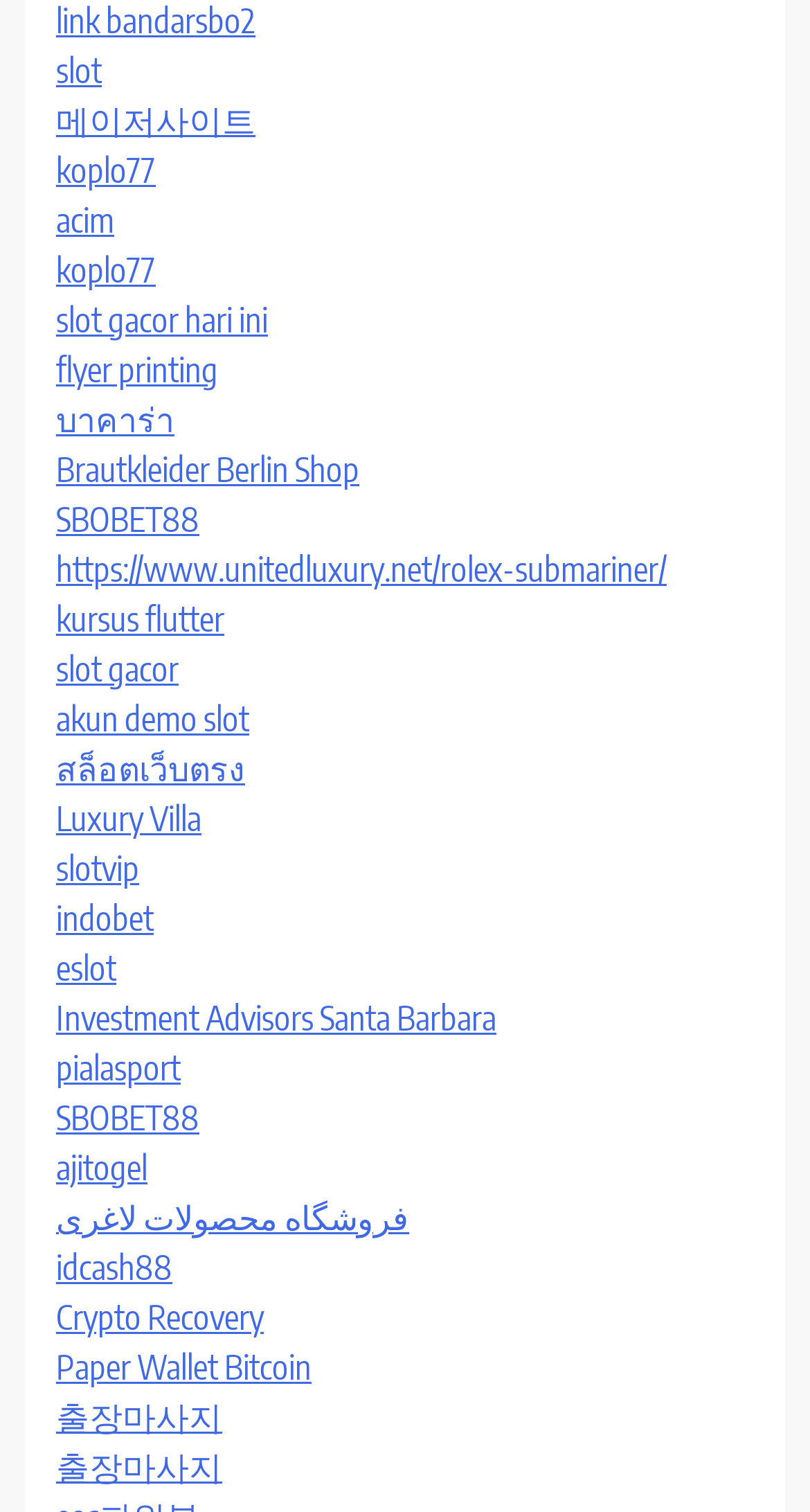Pinpoint the bounding box coordinates of the clickable element to carry out the following instruction: "learn about kursus flutter."

[0.069, 0.396, 0.277, 0.424]